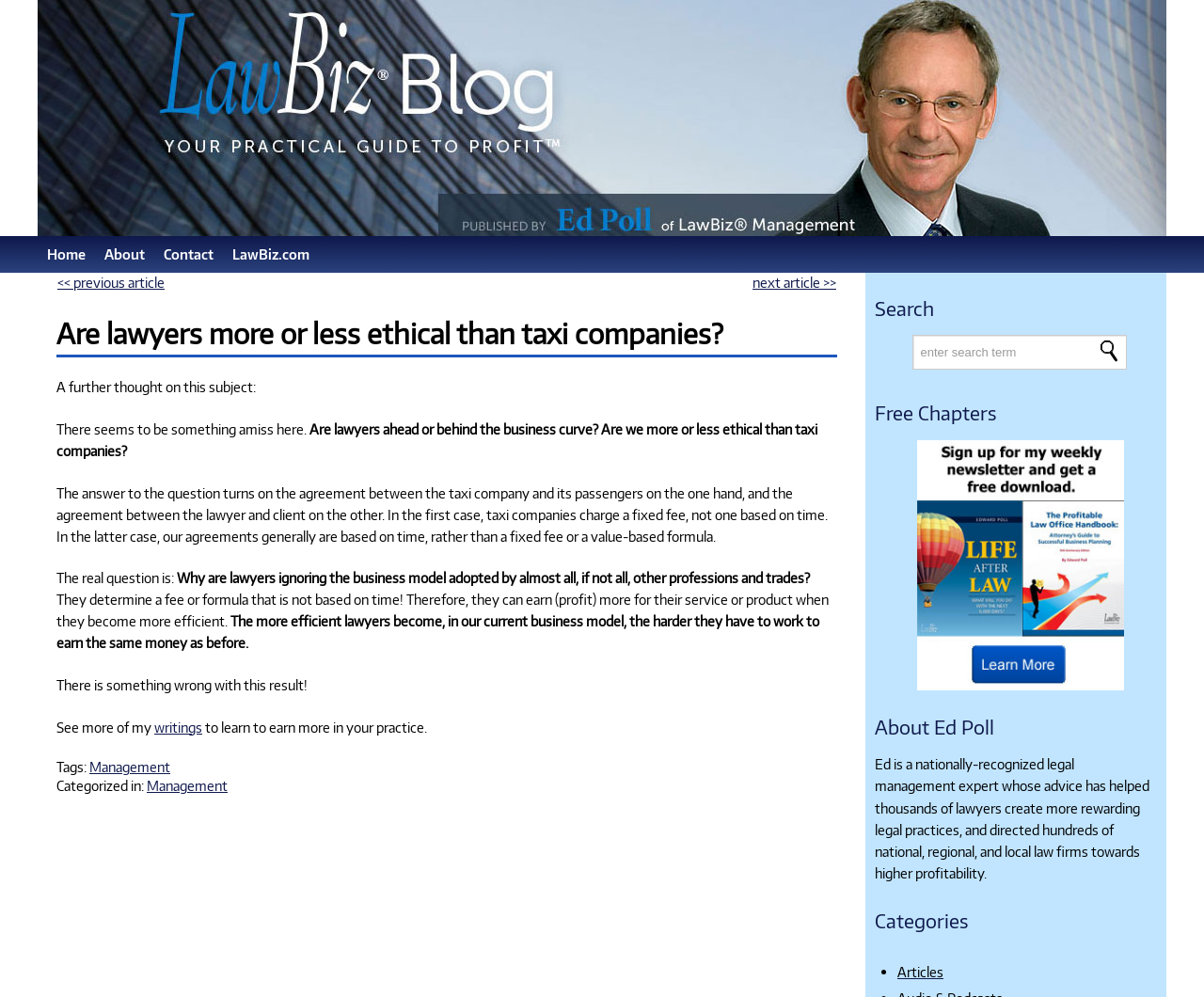What is the main topic of this blog post?
Look at the screenshot and respond with one word or a short phrase.

Lawyers' ethics